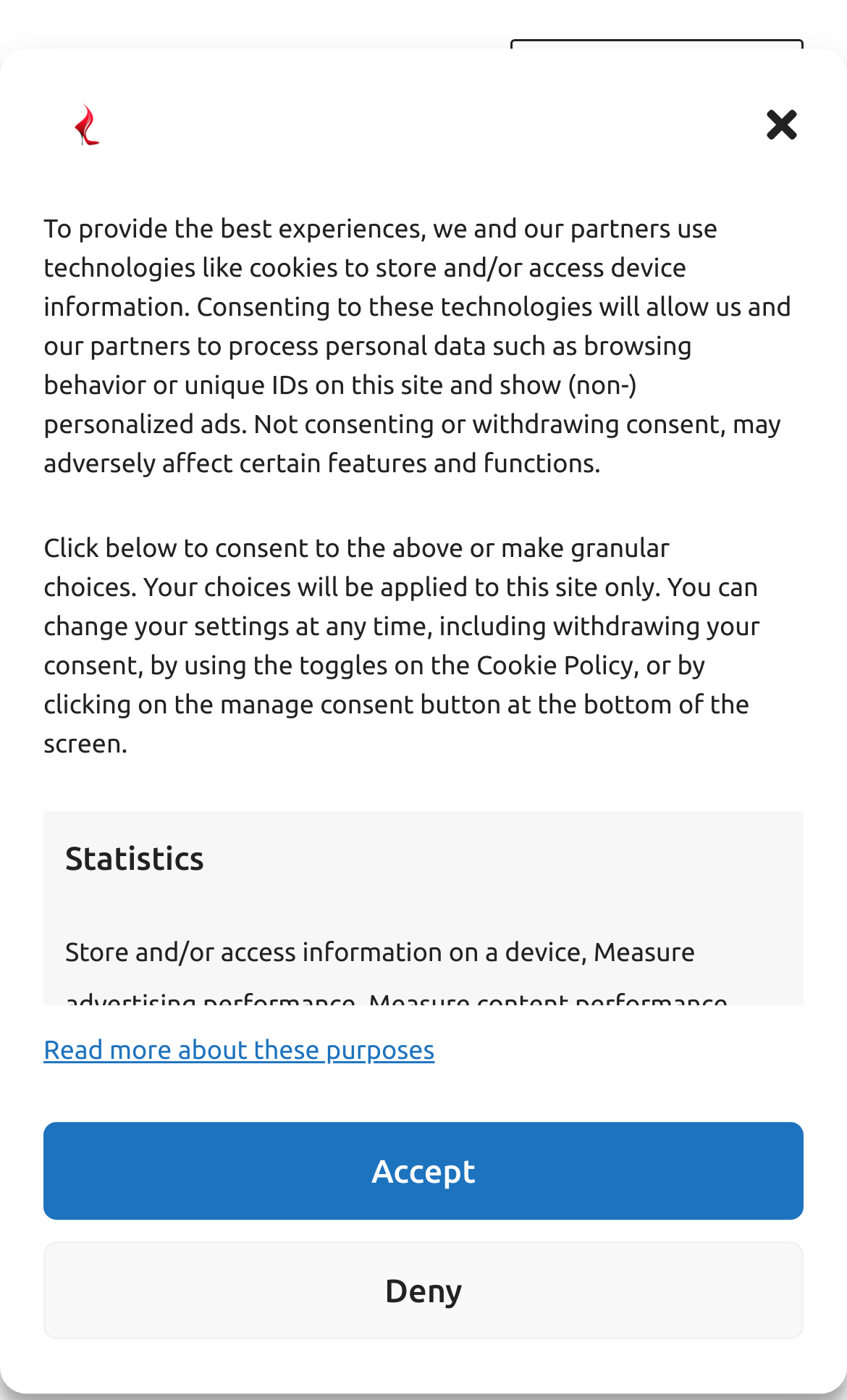Please find the bounding box coordinates of the element that must be clicked to perform the given instruction: "Open the main menu". The coordinates should be four float numbers from 0 to 1, i.e., [left, top, right, bottom].

[0.448, 0.03, 0.552, 0.093]